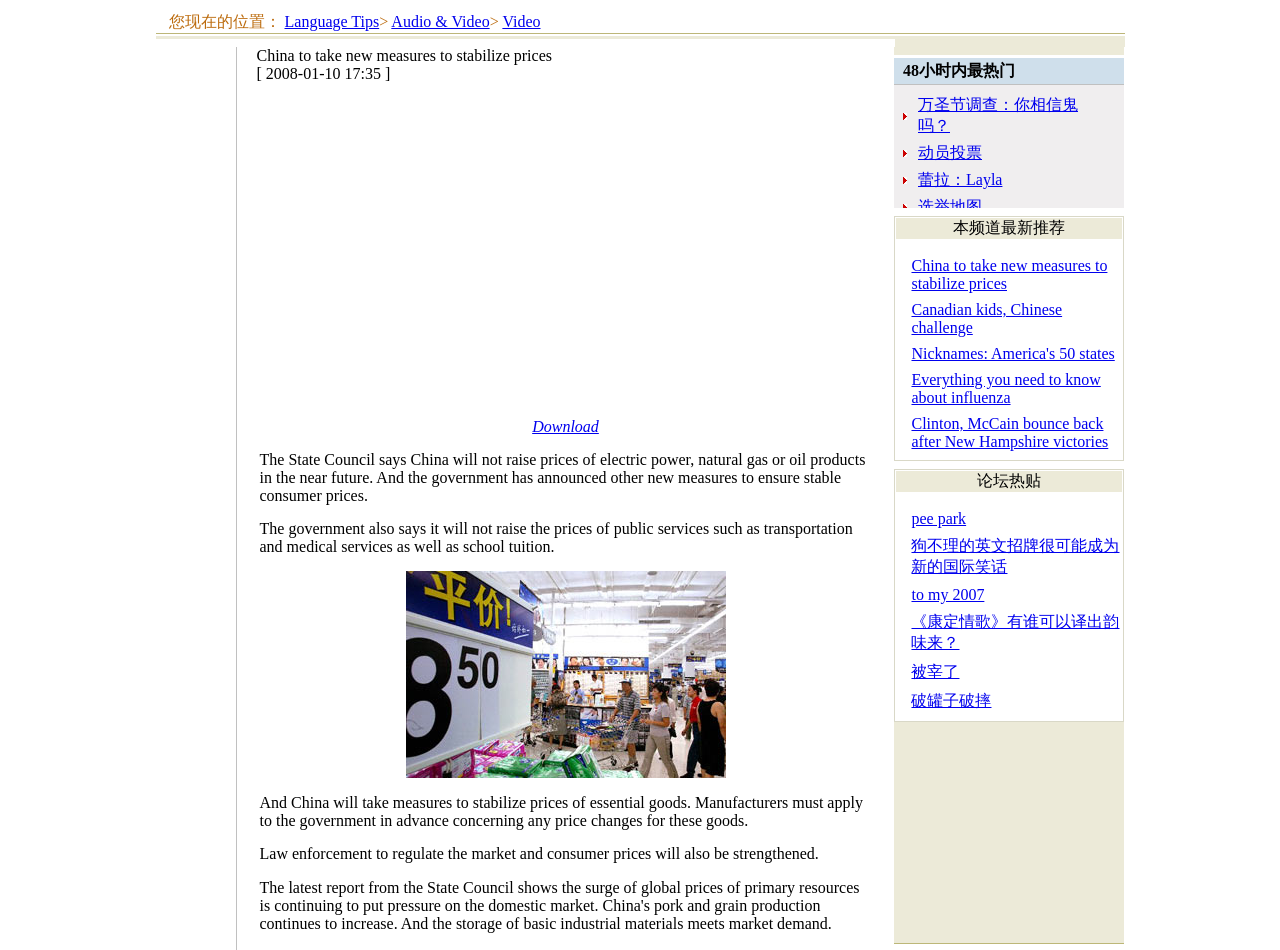Give the bounding box coordinates for the element described by: "狗不理的英文招牌很可能成为新的国际笑话".

[0.712, 0.565, 0.875, 0.605]